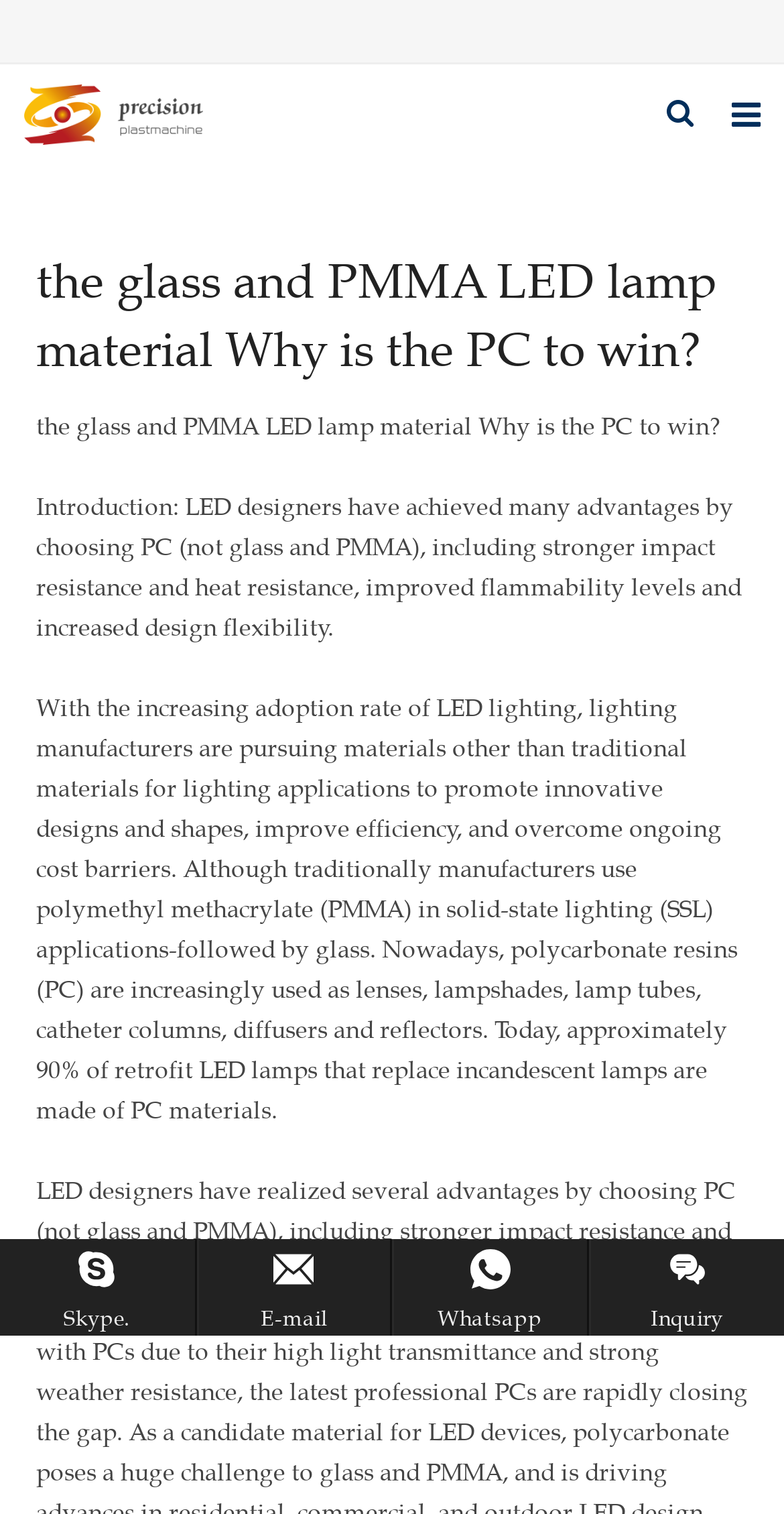Respond with a single word or short phrase to the following question: 
What material is increasingly used in LED lamps?

Polycarbonate resins (PC)